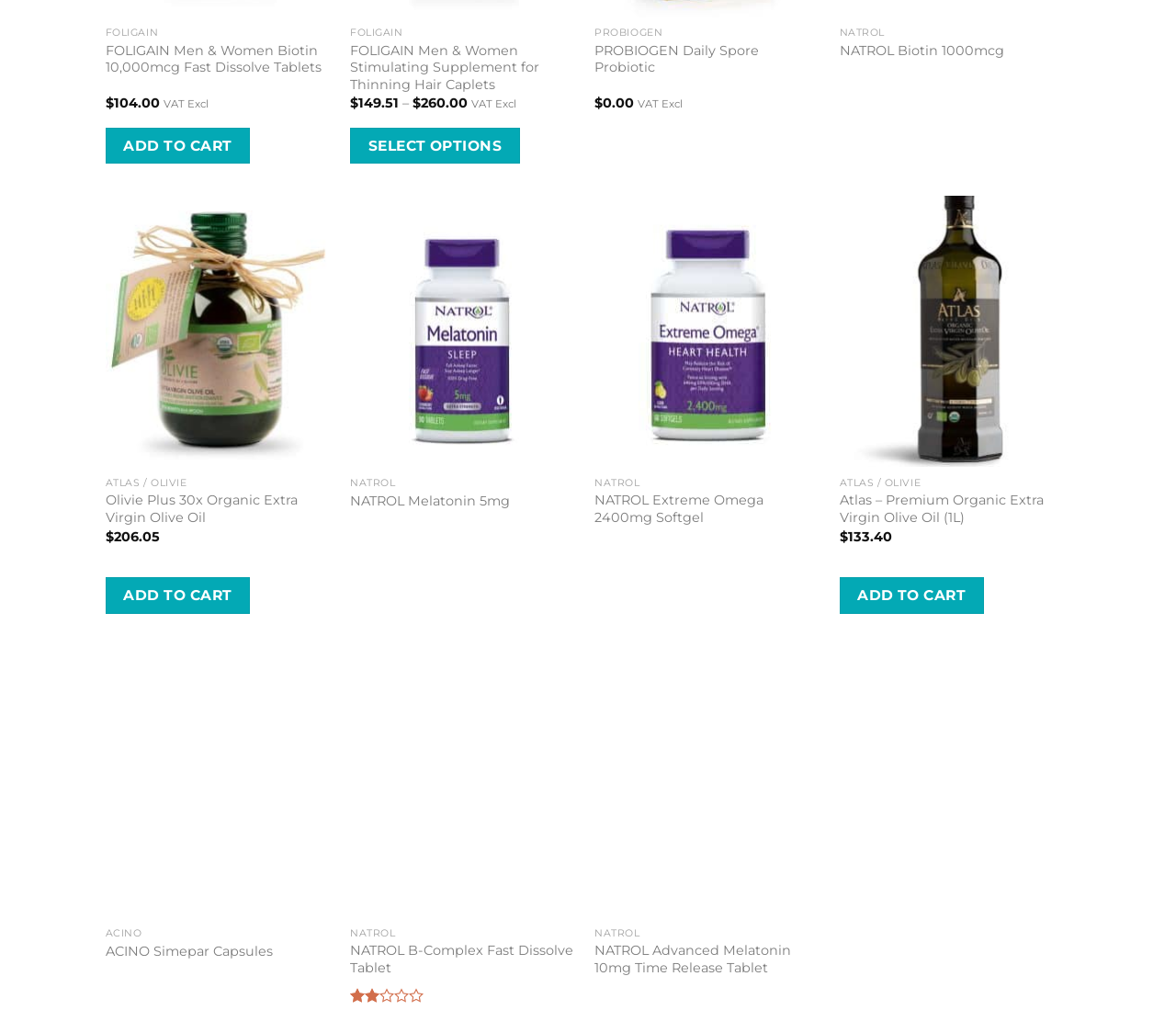Find the bounding box coordinates of the area that needs to be clicked in order to achieve the following instruction: "View 'NATROL B-Complex Fast Dissolve Tablet' details". The coordinates should be specified as four float numbers between 0 and 1, i.e., [left, top, right, bottom].

[0.298, 0.889, 0.49, 0.919]